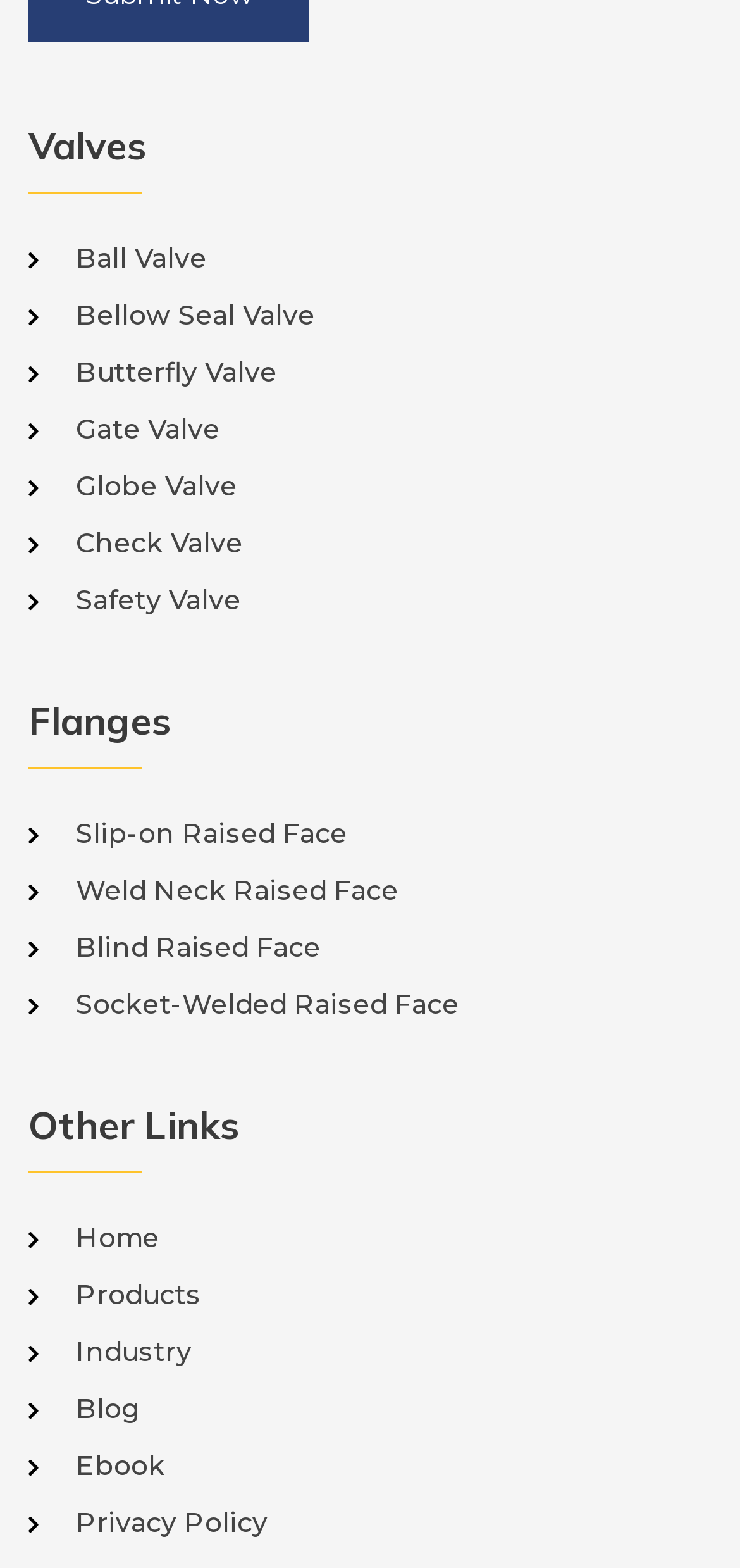What is the second link listed under 'Valves'?
Using the information presented in the image, please offer a detailed response to the question.

The webpage has a list of valves, and the second one listed is 'Bellow Seal Valve', which is indicated by the link 'Bellow Seal Valve' with bounding box coordinates [0.103, 0.19, 0.962, 0.211].